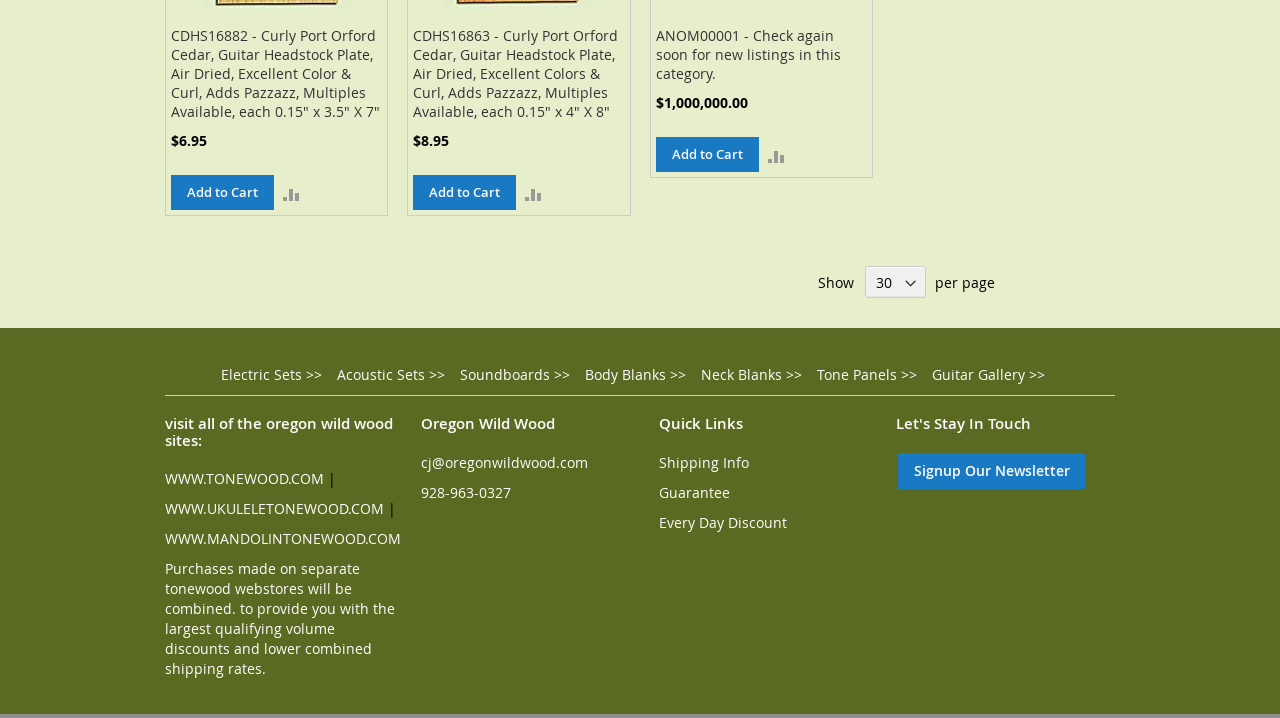What is the function of the button 'Add to Compare'?
Using the image, provide a concise answer in one word or a short phrase.

Compare products